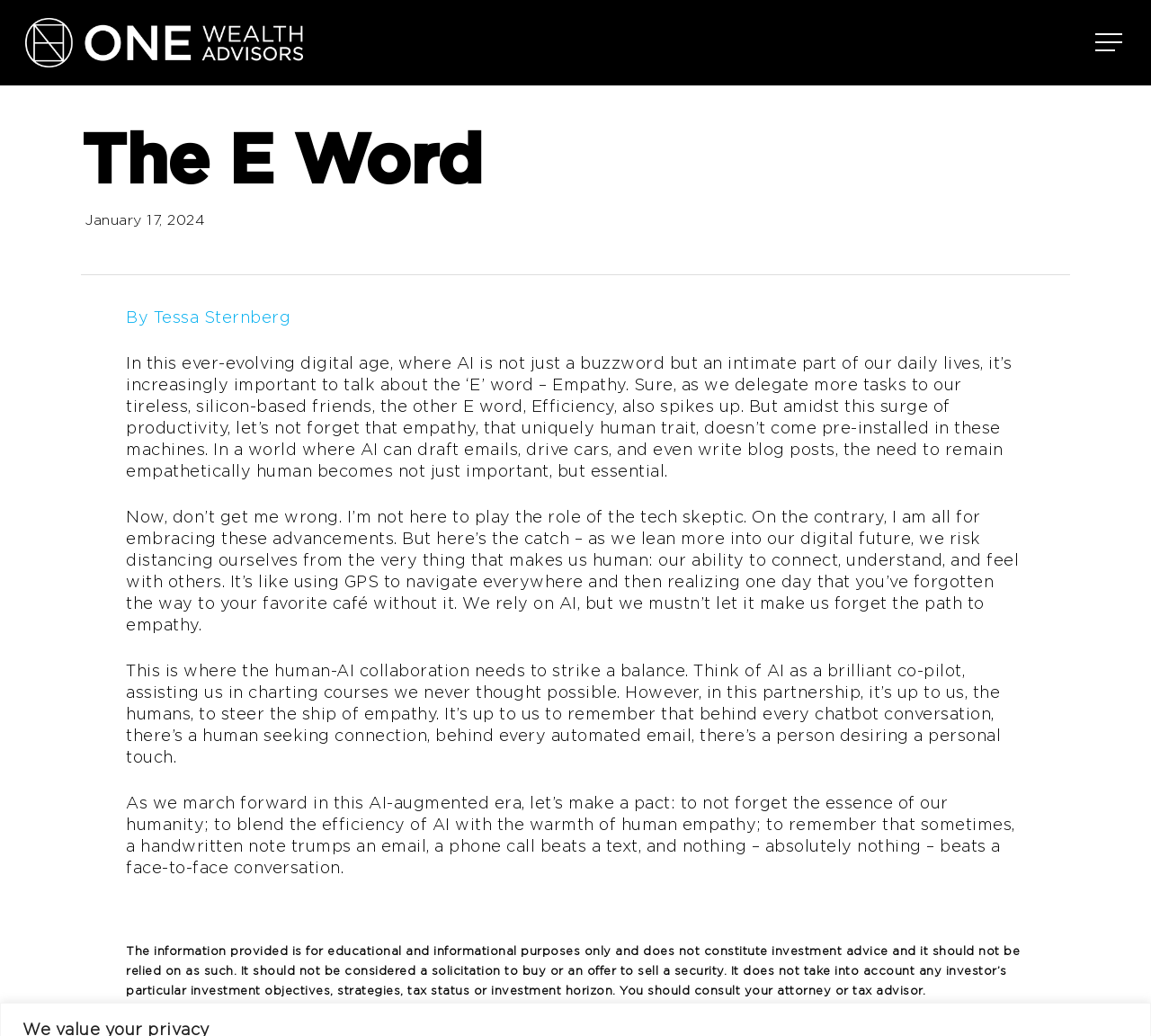Who is the author of the article?
Please give a well-detailed answer to the question.

I found the author's name by looking at the link element with the bounding box coordinates [0.109, 0.297, 0.252, 0.315], which contains the text 'By Tessa Sternberg'.